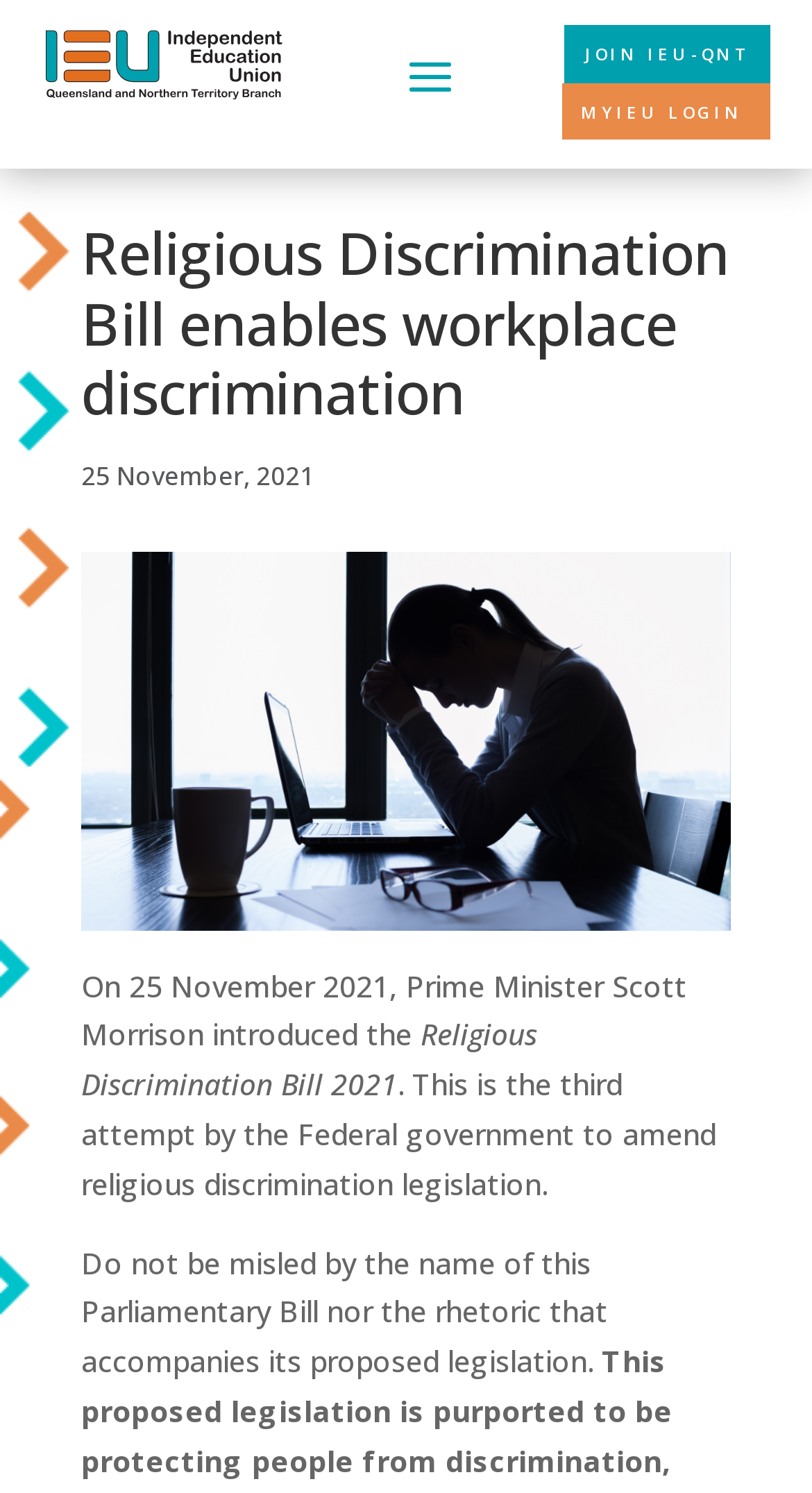What is the date of the introduced bill?
Please use the image to provide an in-depth answer to the question.

I found the date by looking at the StaticText element with the content '25 November, 2021' which is located below the main heading.